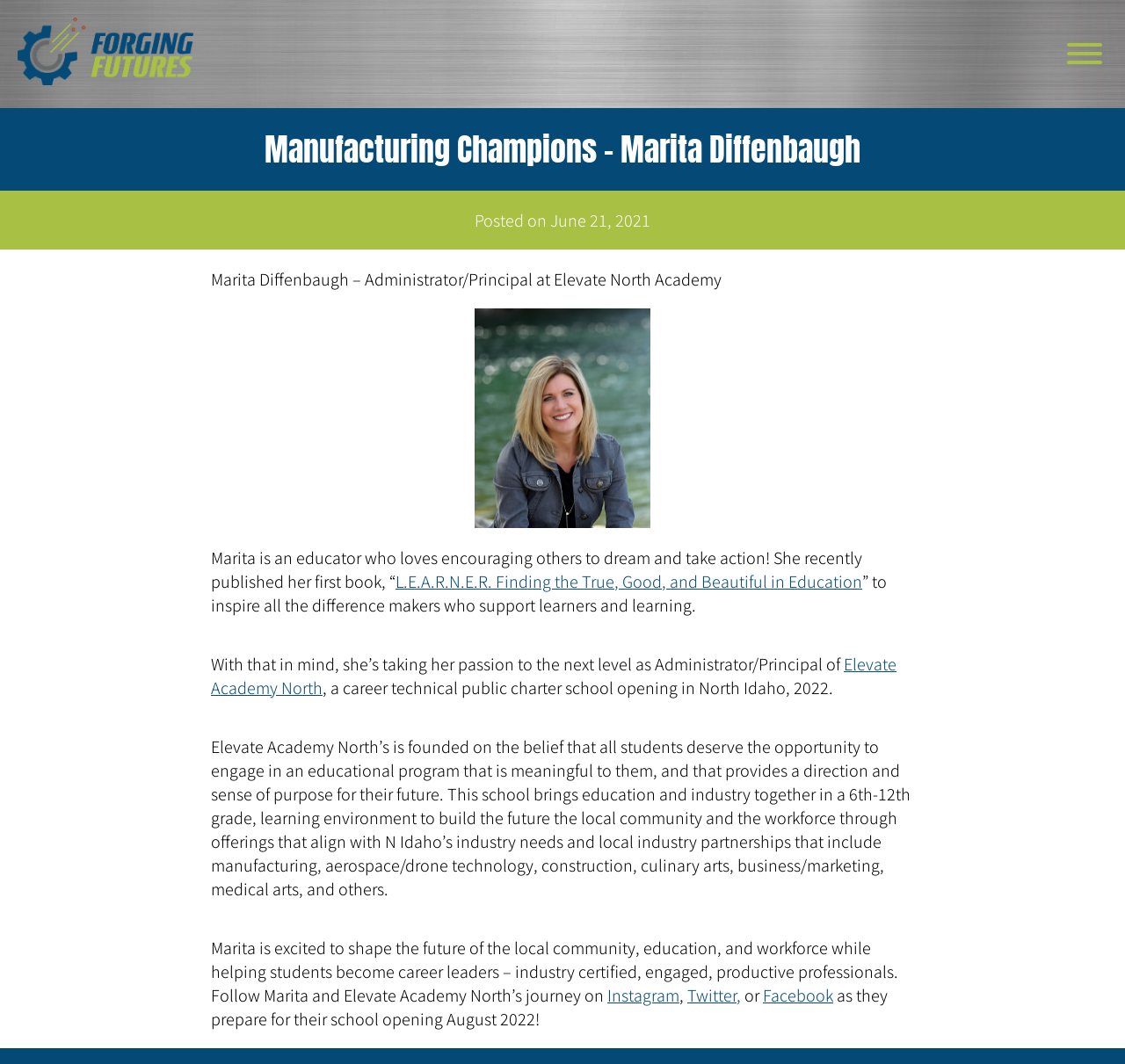Specify the bounding box coordinates of the region I need to click to perform the following instruction: "Read Marita Diffenbaugh's book". The coordinates must be four float numbers in the range of 0 to 1, i.e., [left, top, right, bottom].

[0.352, 0.535, 0.766, 0.556]